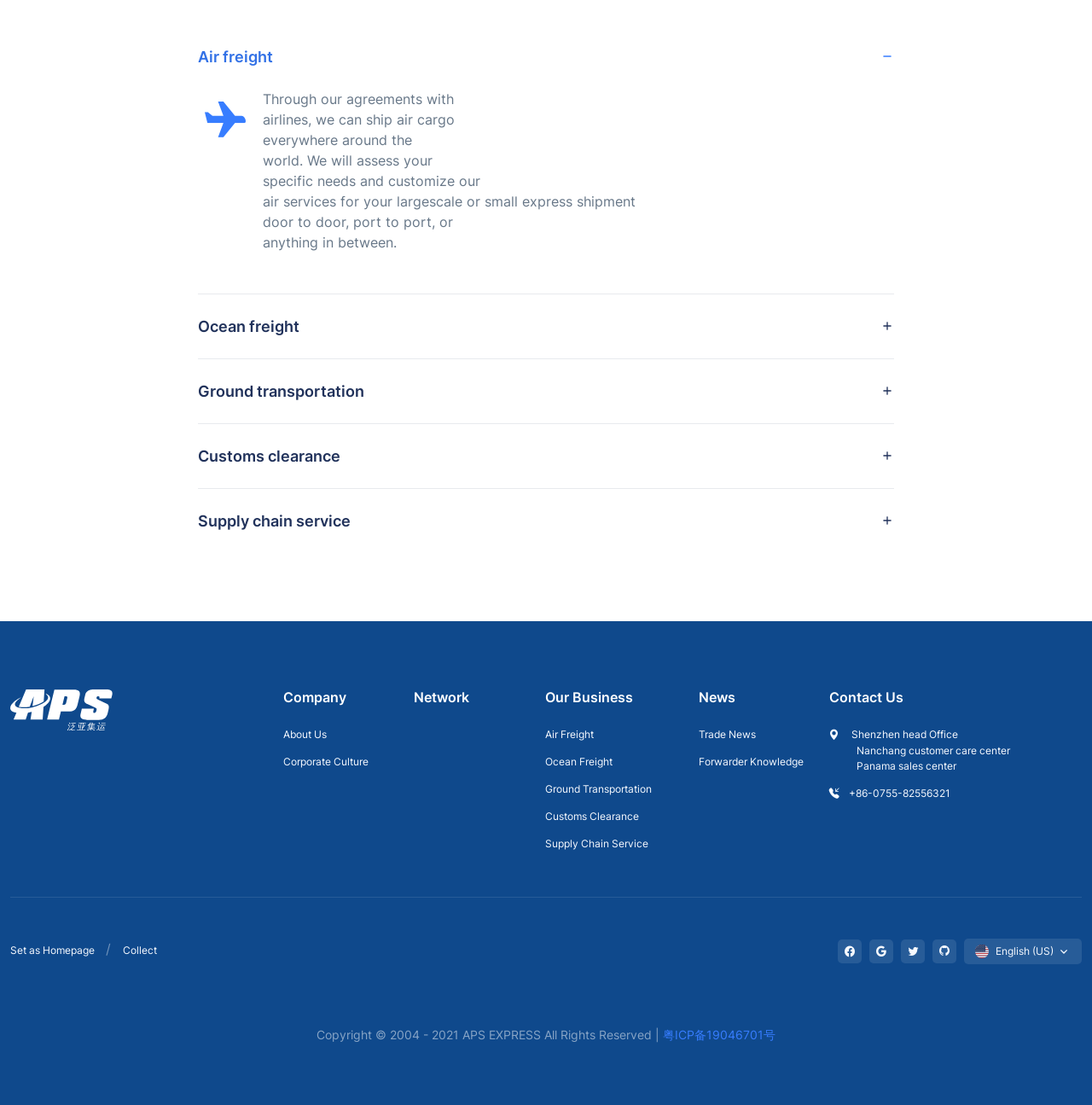Please specify the coordinates of the bounding box for the element that should be clicked to carry out this instruction: "Contact 'Shenzhen head Office'". The coordinates must be four float numbers between 0 and 1, formatted as [left, top, right, bottom].

[0.759, 0.659, 0.925, 0.699]